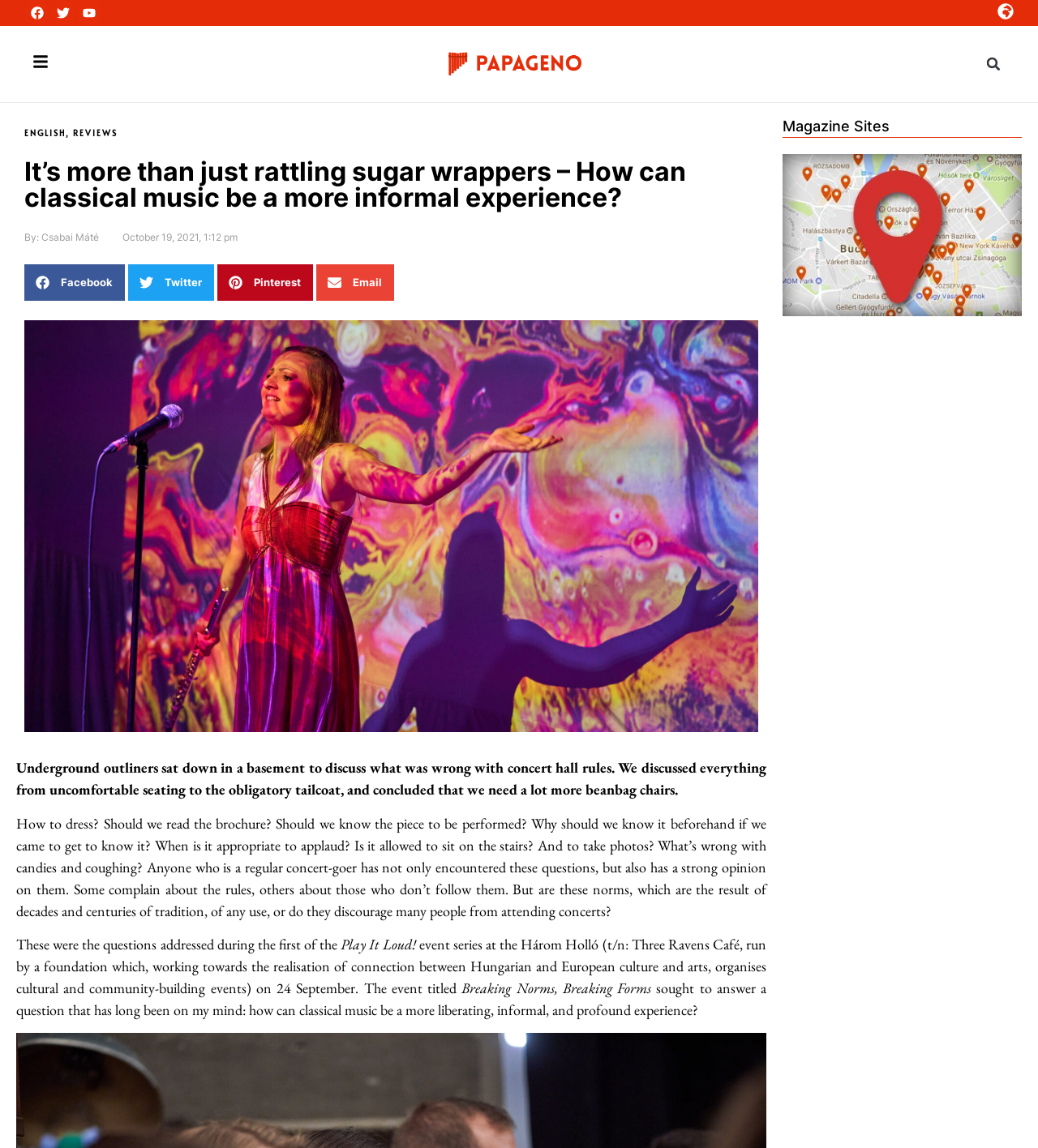Please locate the clickable area by providing the bounding box coordinates to follow this instruction: "Learn about the author Ghuman".

None